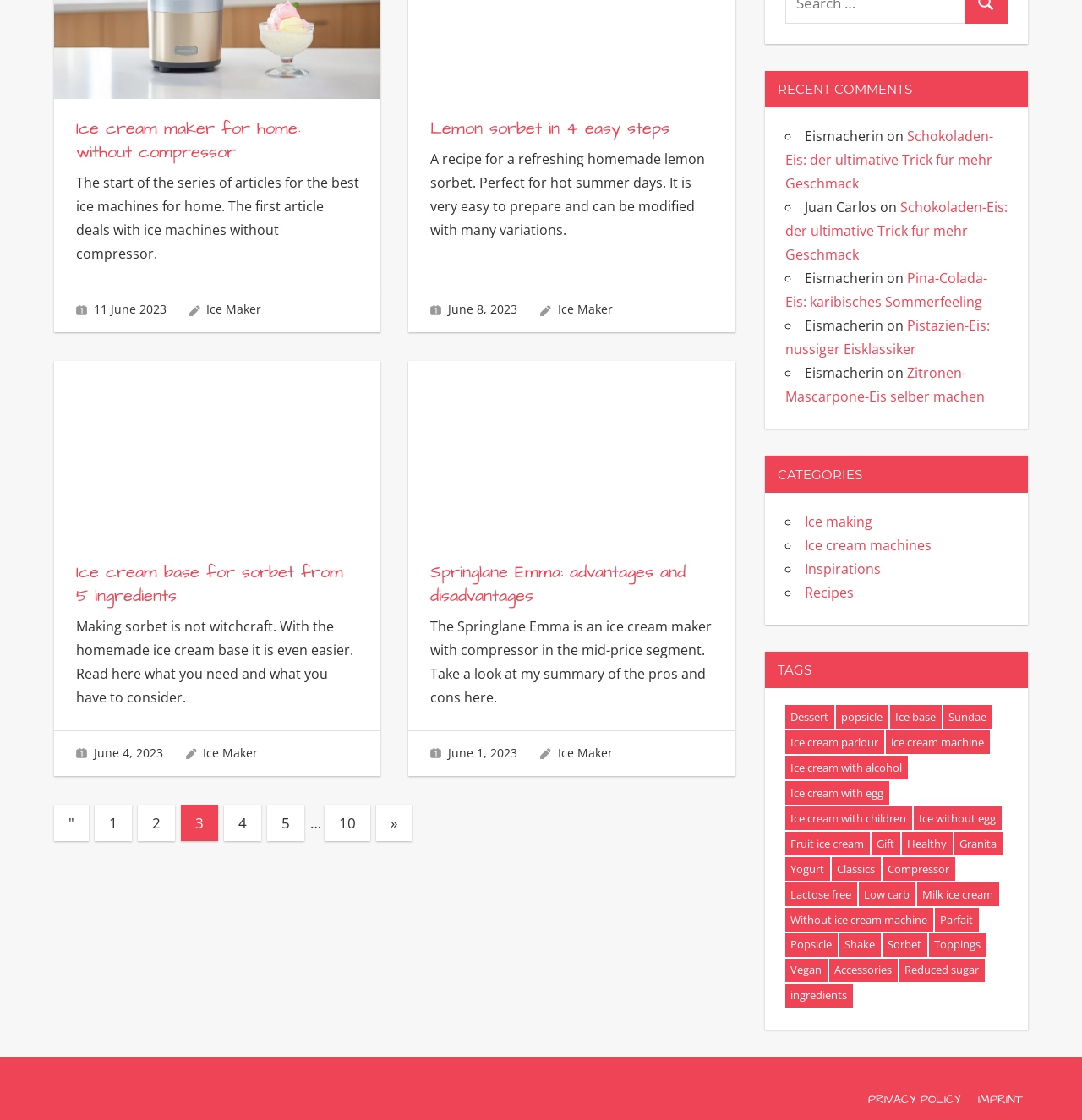What is the date of the article 'Lemon sorbet in 4 easy steps'?
Using the image as a reference, give an elaborate response to the question.

The article 'Lemon sorbet in 4 easy steps' has a date listed below its heading, which is 'June 8, 2023'.